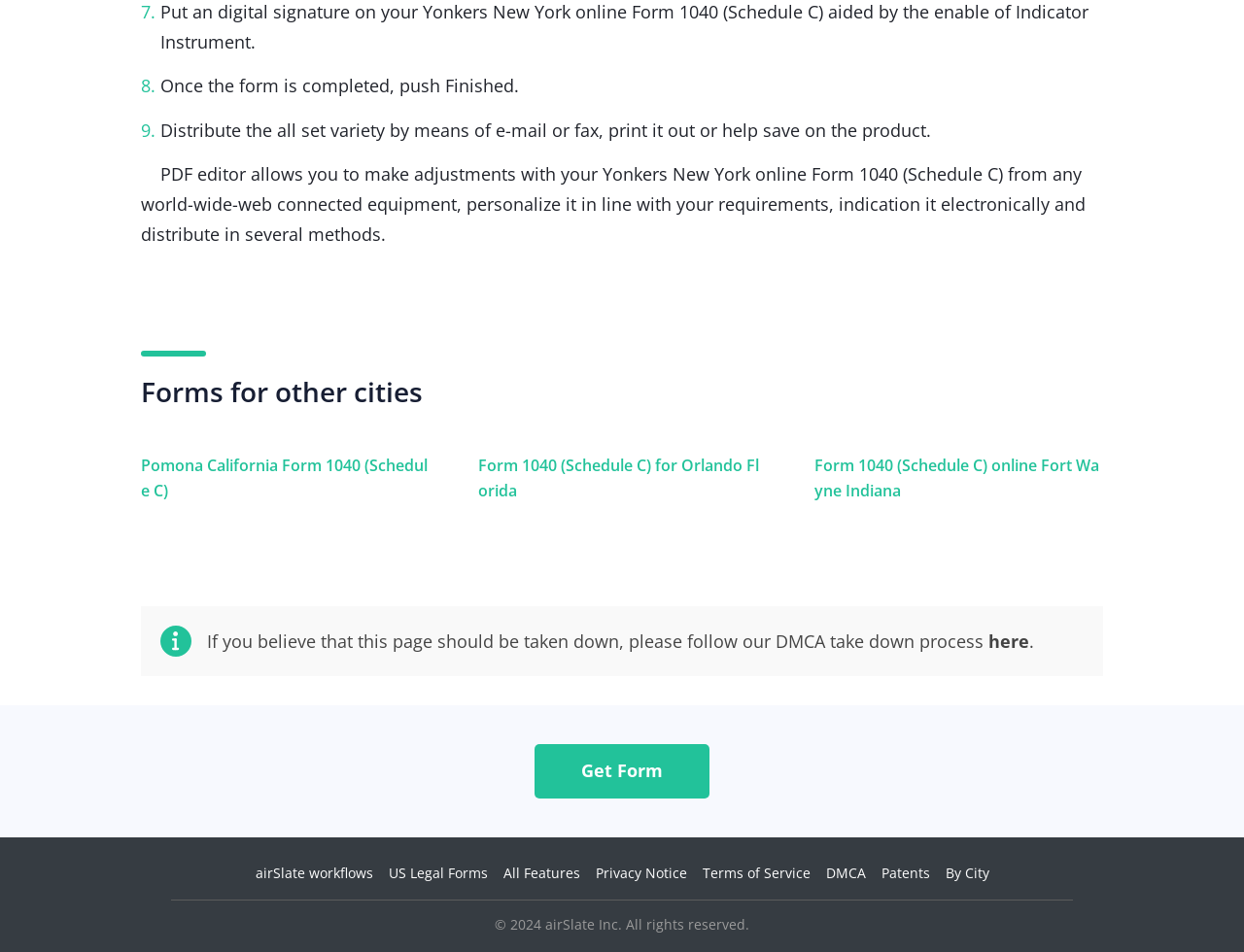Determine the bounding box coordinates of the area to click in order to meet this instruction: "Access the DMCA take down process".

[0.795, 0.662, 0.827, 0.686]